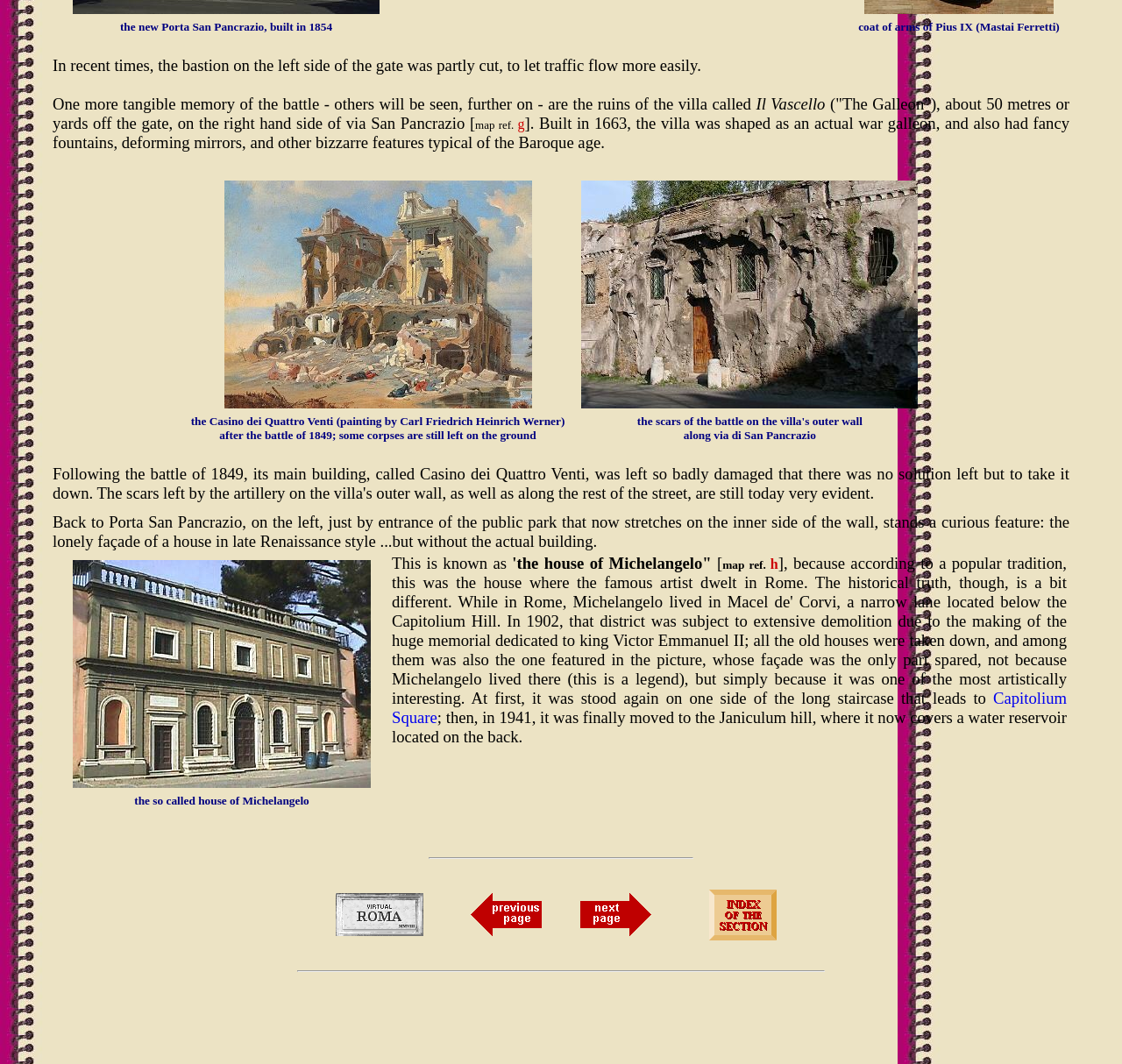Reply to the question below using a single word or brief phrase:
What is the name of the villa mentioned in the text?

Il Vascello